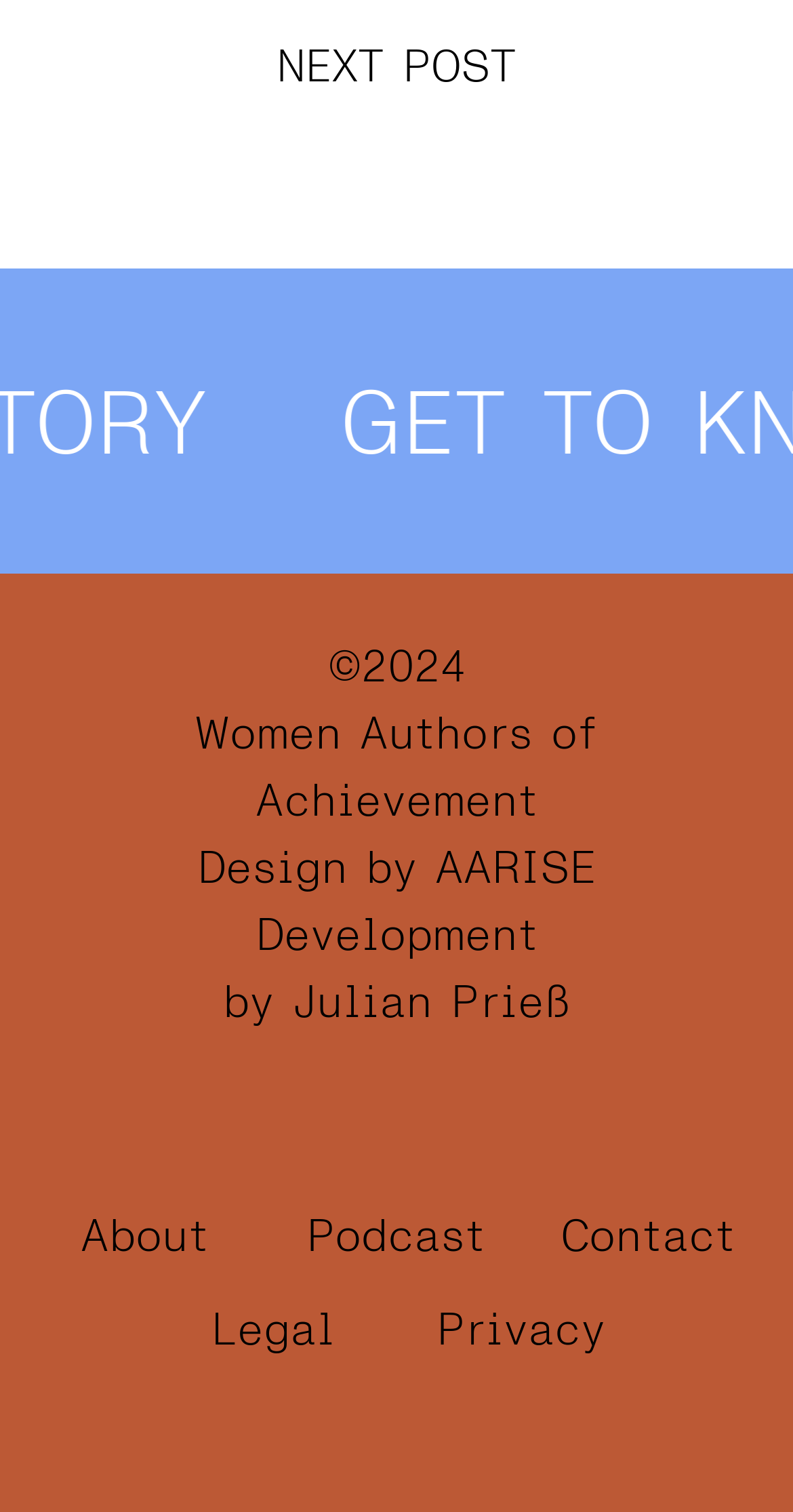Please identify the bounding box coordinates of the element's region that needs to be clicked to fulfill the following instruction: "contact us". The bounding box coordinates should consist of four float numbers between 0 and 1, i.e., [left, top, right, bottom].

[0.706, 0.798, 0.927, 0.838]